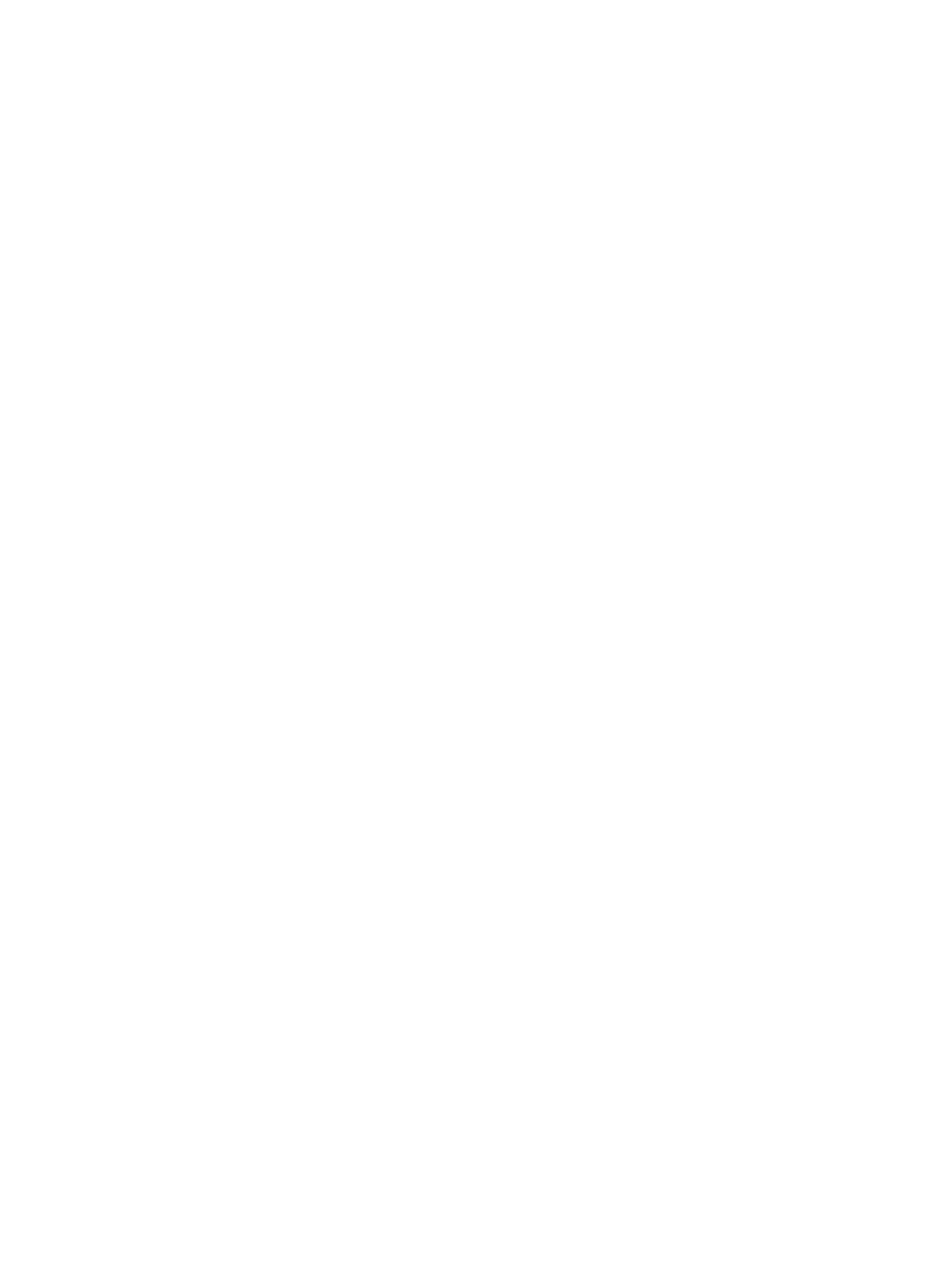Bounding box coordinates must be specified in the format (top-left x, top-left y, bottom-right x, bottom-right y). All values should be floating point numbers between 0 and 1. What are the bounding box coordinates of the UI element described as: LoadModule python_module modules/mod_python.so

[0.242, 0.621, 0.773, 0.651]